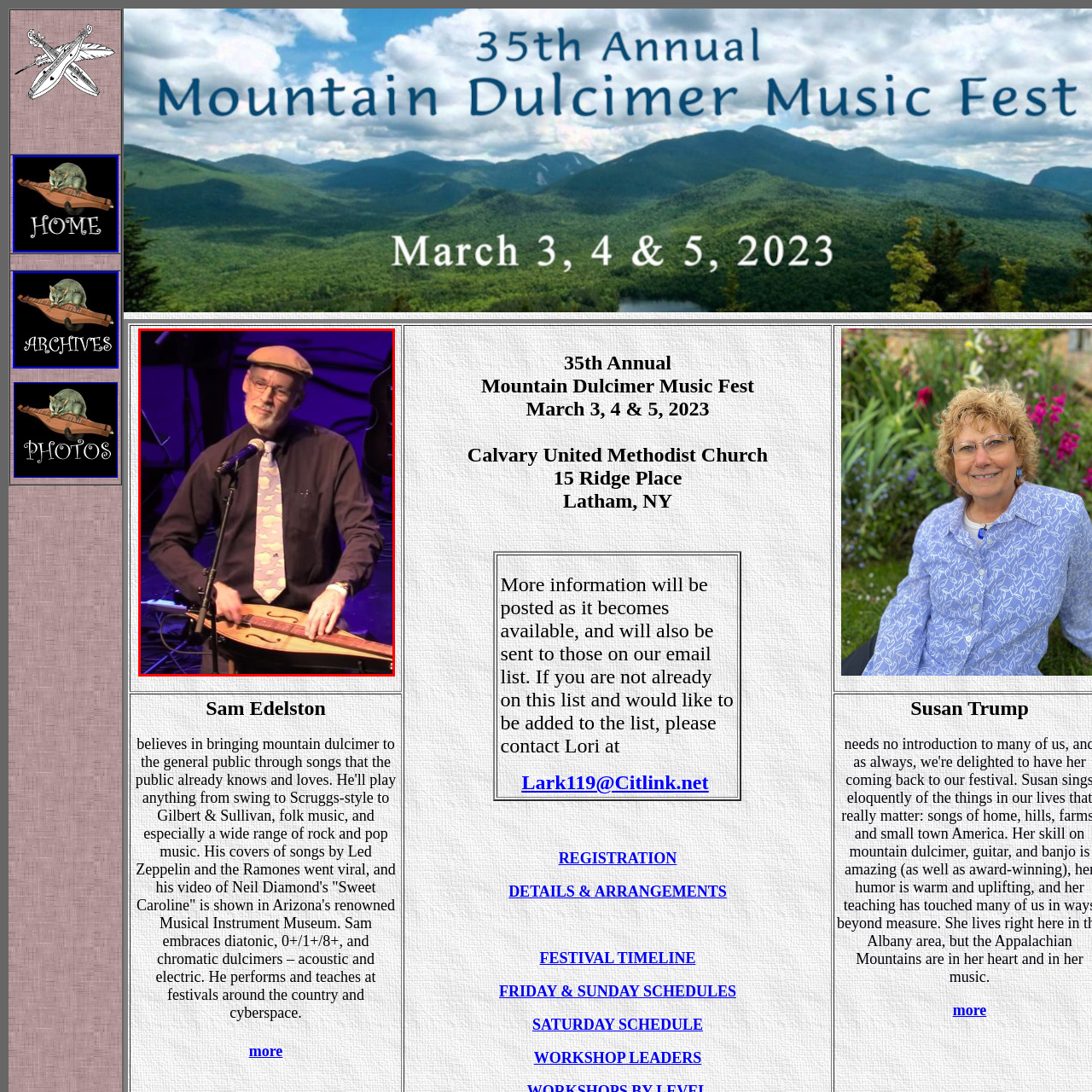Look closely at the section within the red border and give a one-word or brief phrase response to this question: 
What pattern is featured on the musician's tie?

cloud